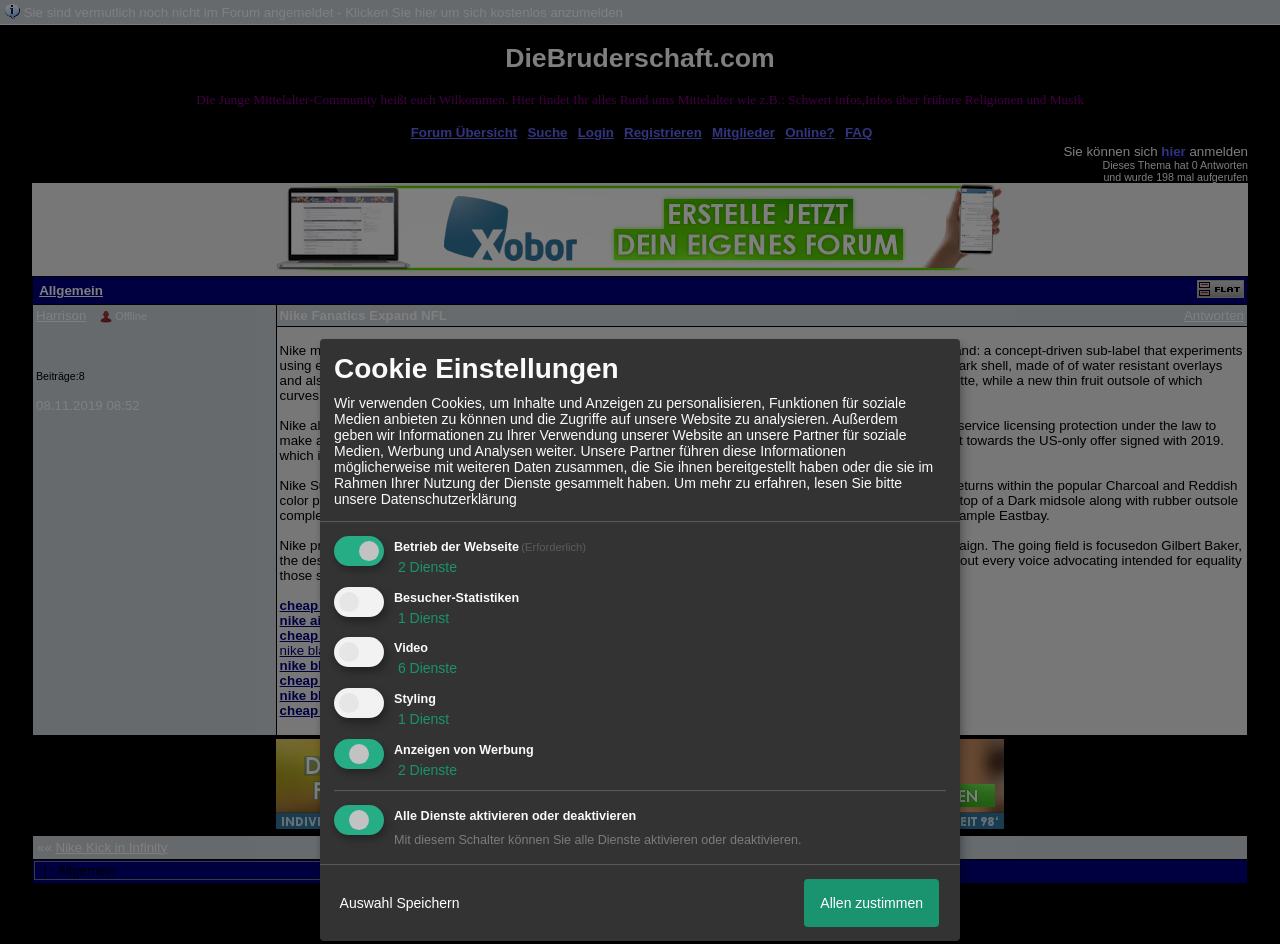Specify the bounding box coordinates of the area that needs to be clicked to achieve the following instruction: "Click on the 'Forum Übersicht' link".

[0.321, 0.132, 0.404, 0.148]